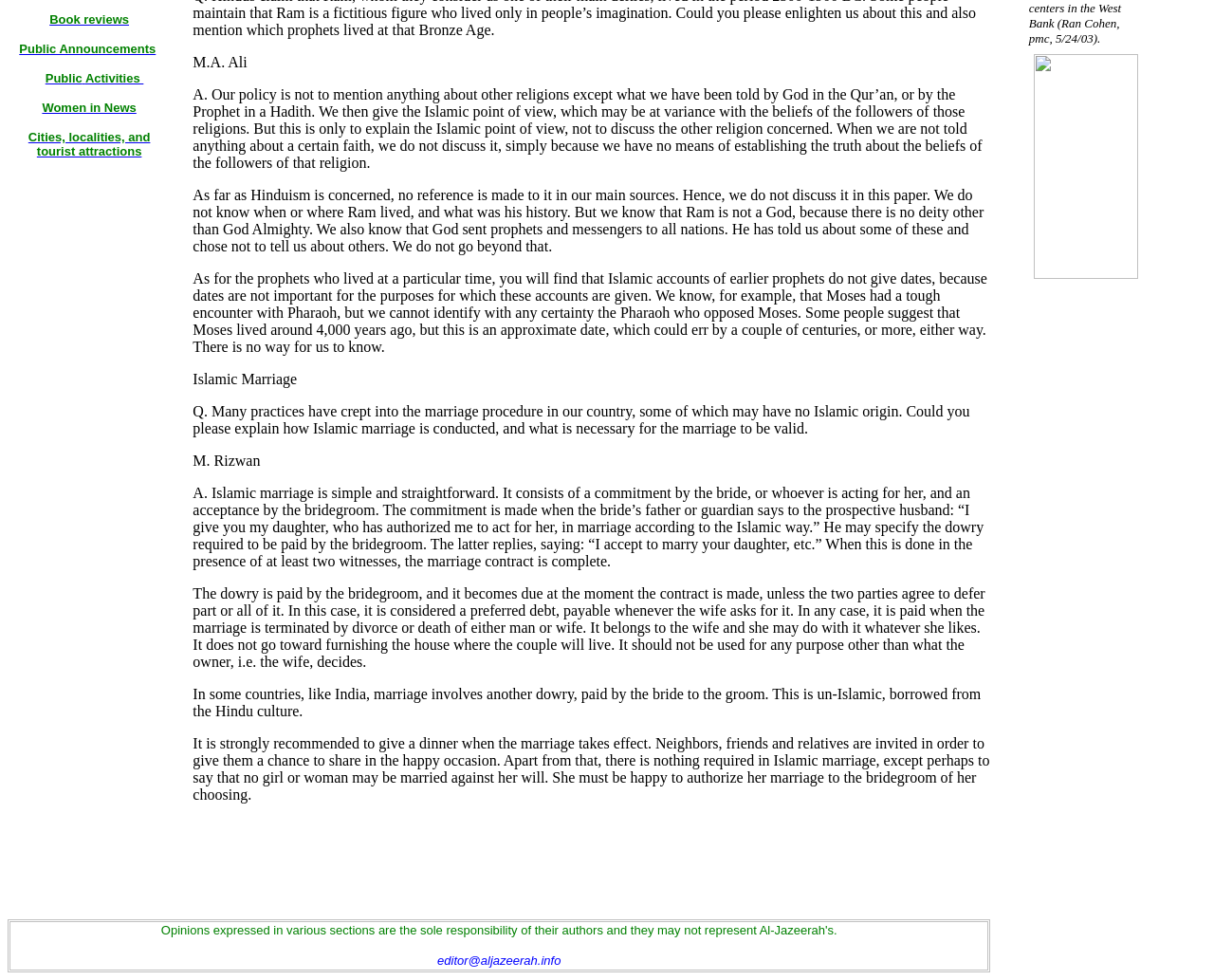Give the bounding box coordinates for the element described as: "Pinterest".

None